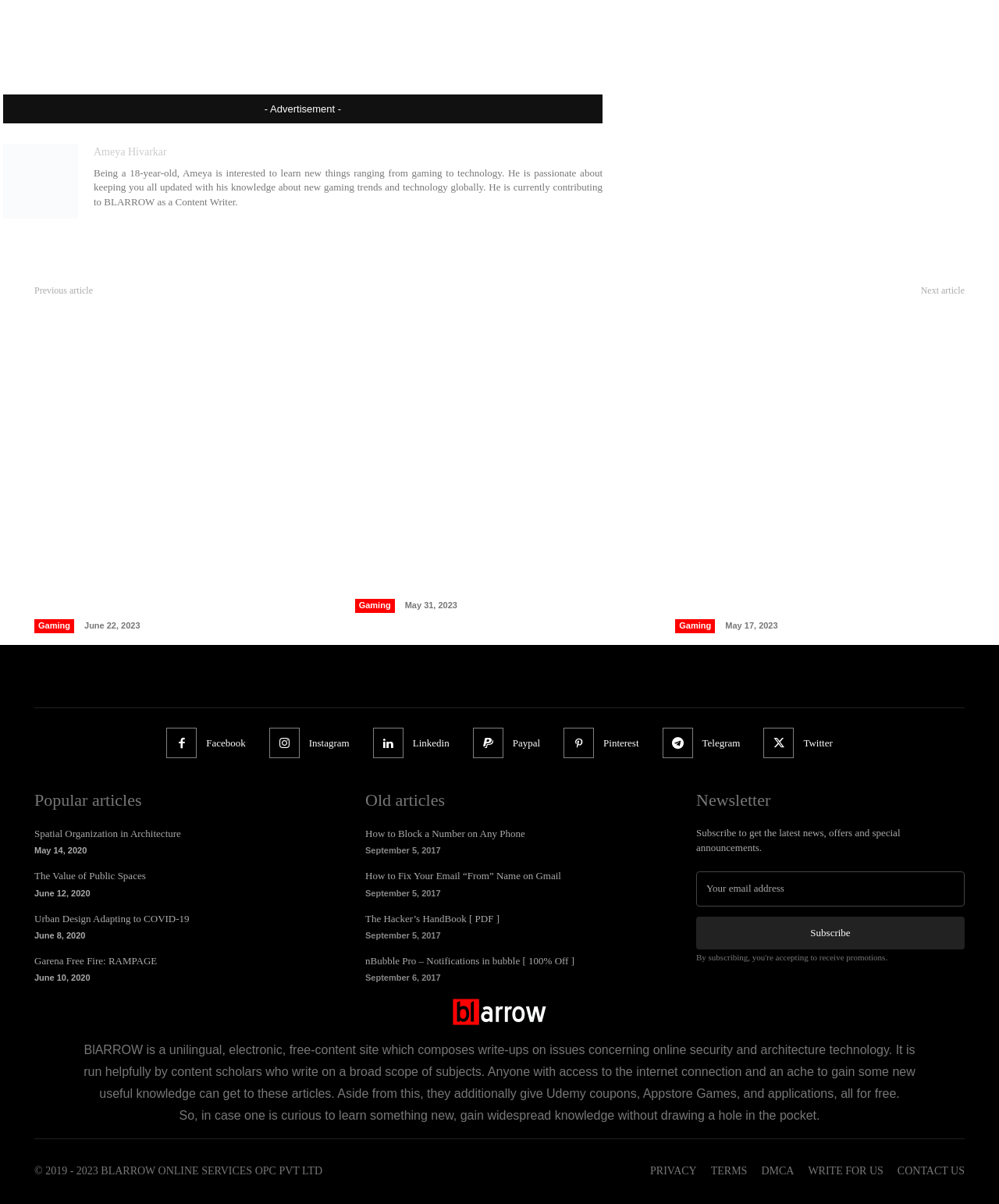Identify the bounding box for the UI element that is described as follows: "Garena Free Fire: RAMPAGE".

[0.034, 0.793, 0.157, 0.802]